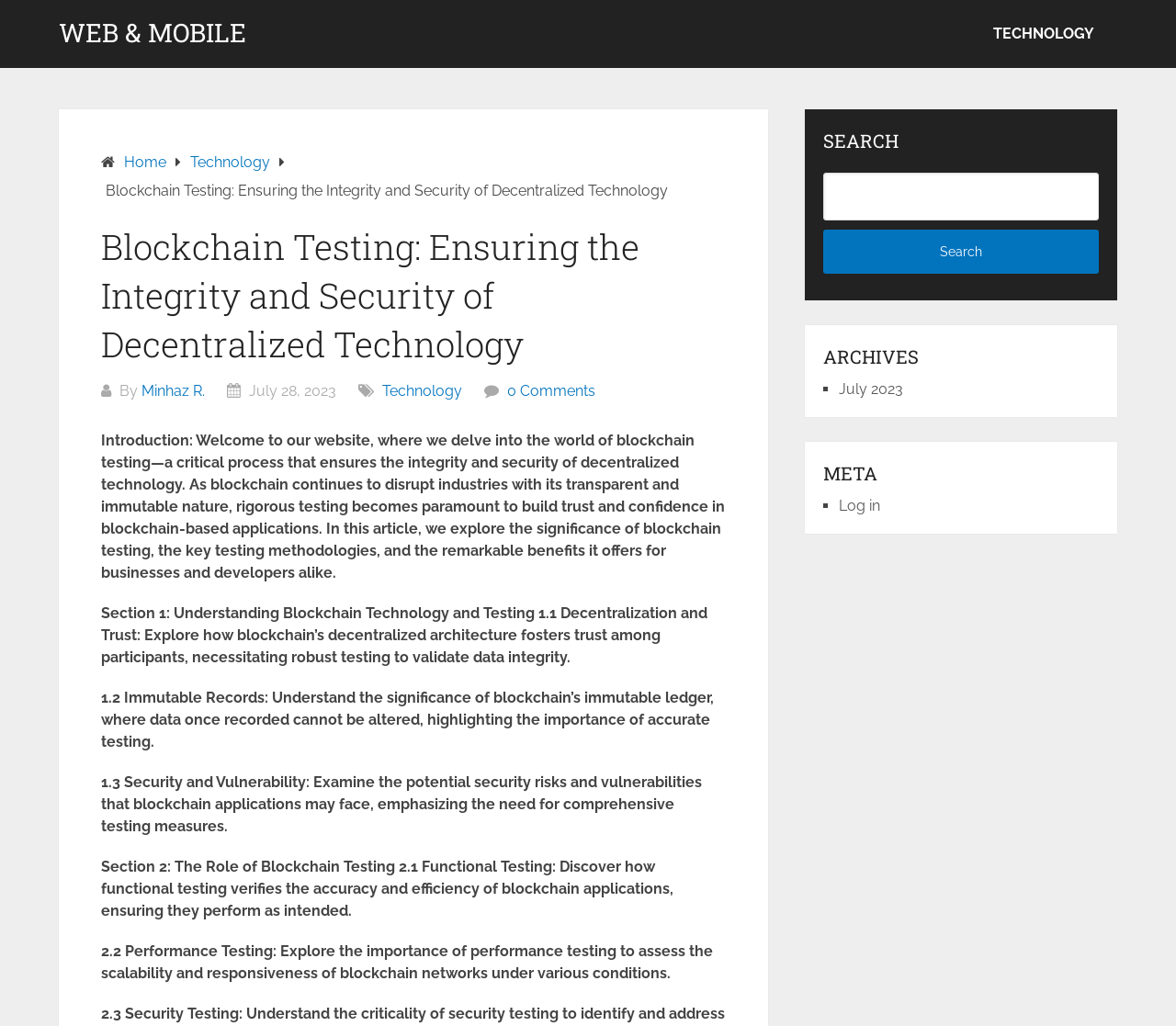Find the bounding box coordinates of the element you need to click on to perform this action: 'Explore the 'Technology' section'. The coordinates should be represented by four float values between 0 and 1, in the format [left, top, right, bottom].

[0.162, 0.15, 0.23, 0.167]